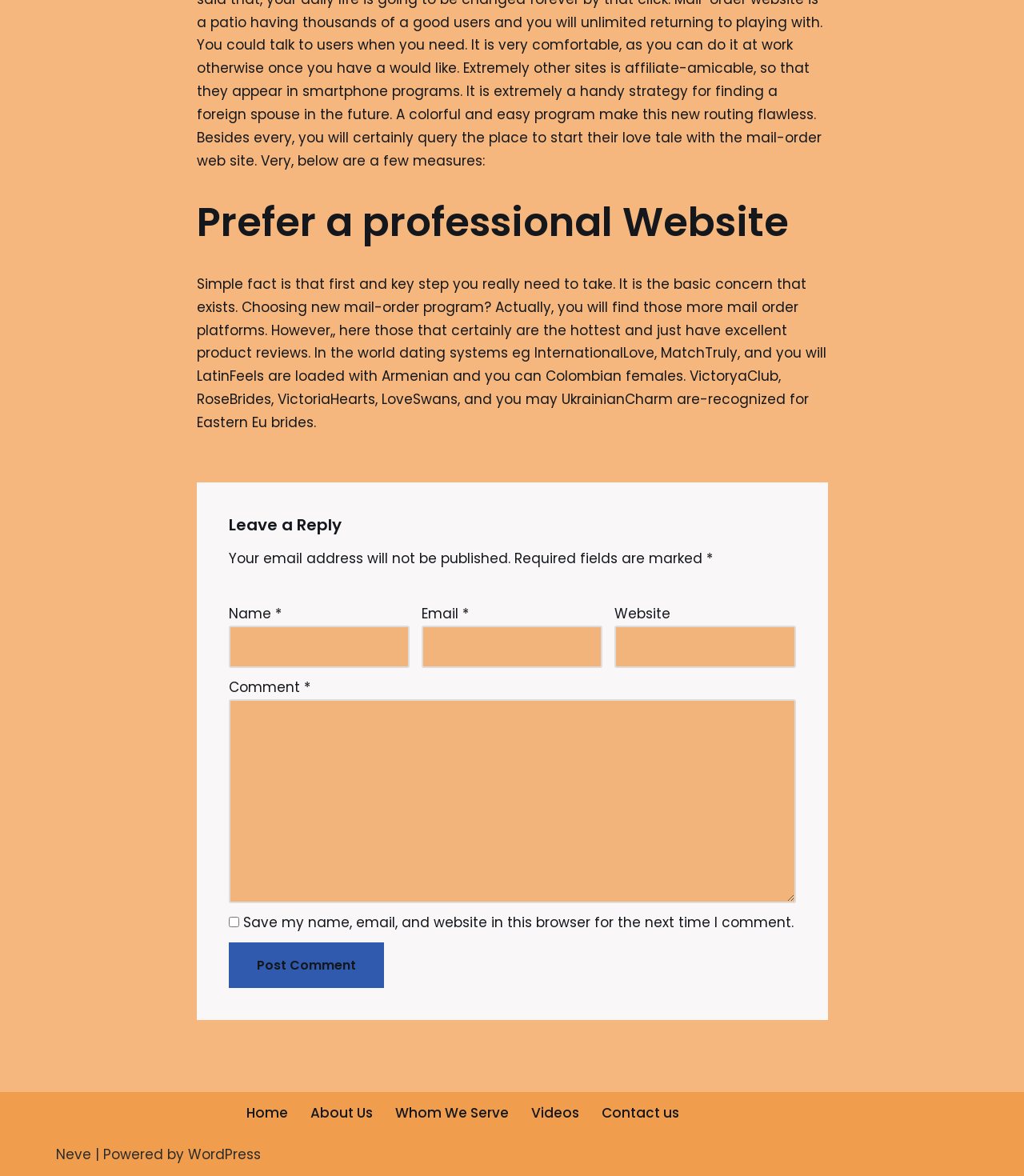Determine the bounding box coordinates of the UI element described below. Use the format (top-left x, top-left y, bottom-right x, bottom-right y) with floating point numbers between 0 and 1: Support

None